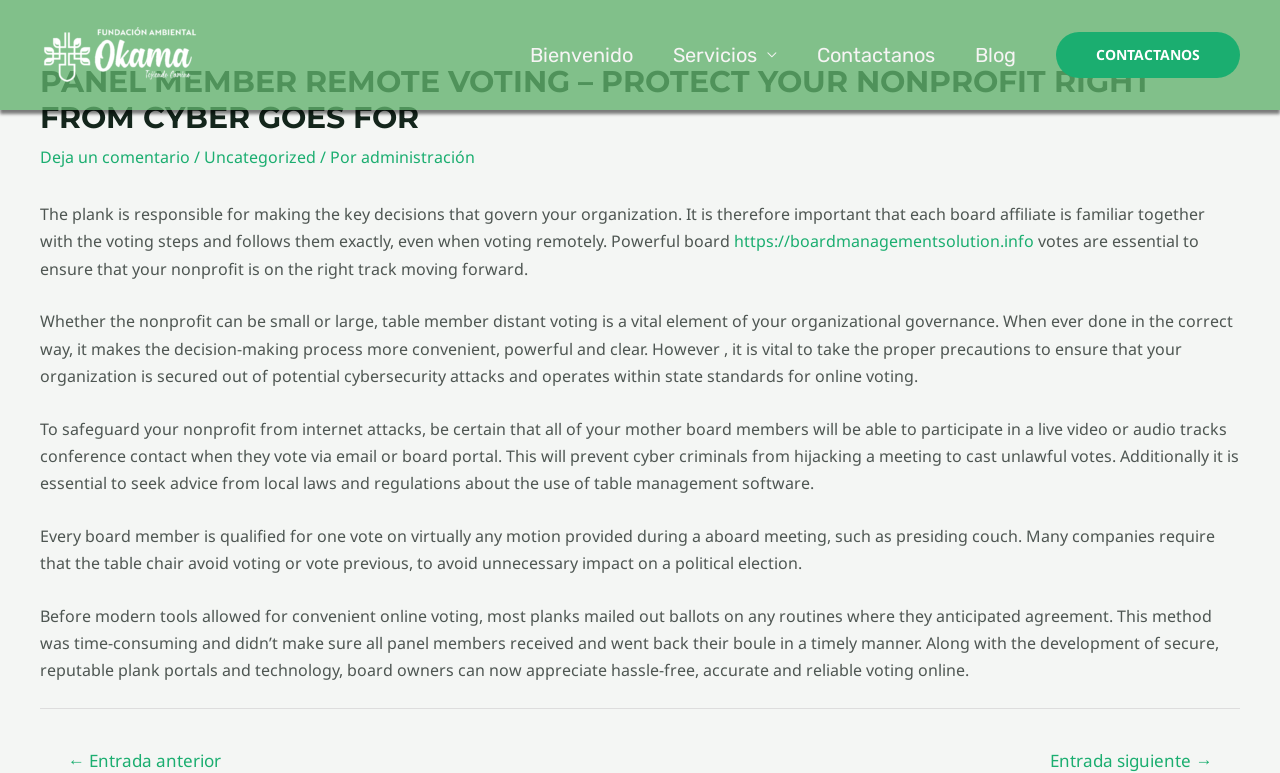Identify the bounding box coordinates for the element you need to click to achieve the following task: "Navigate to the 'Contactanos' page". Provide the bounding box coordinates as four float numbers between 0 and 1, in the form [left, top, right, bottom].

[0.623, 0.0, 0.746, 0.142]